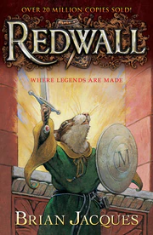What is the color of the mouse's tunic?
Provide a one-word or short-phrase answer based on the image.

green